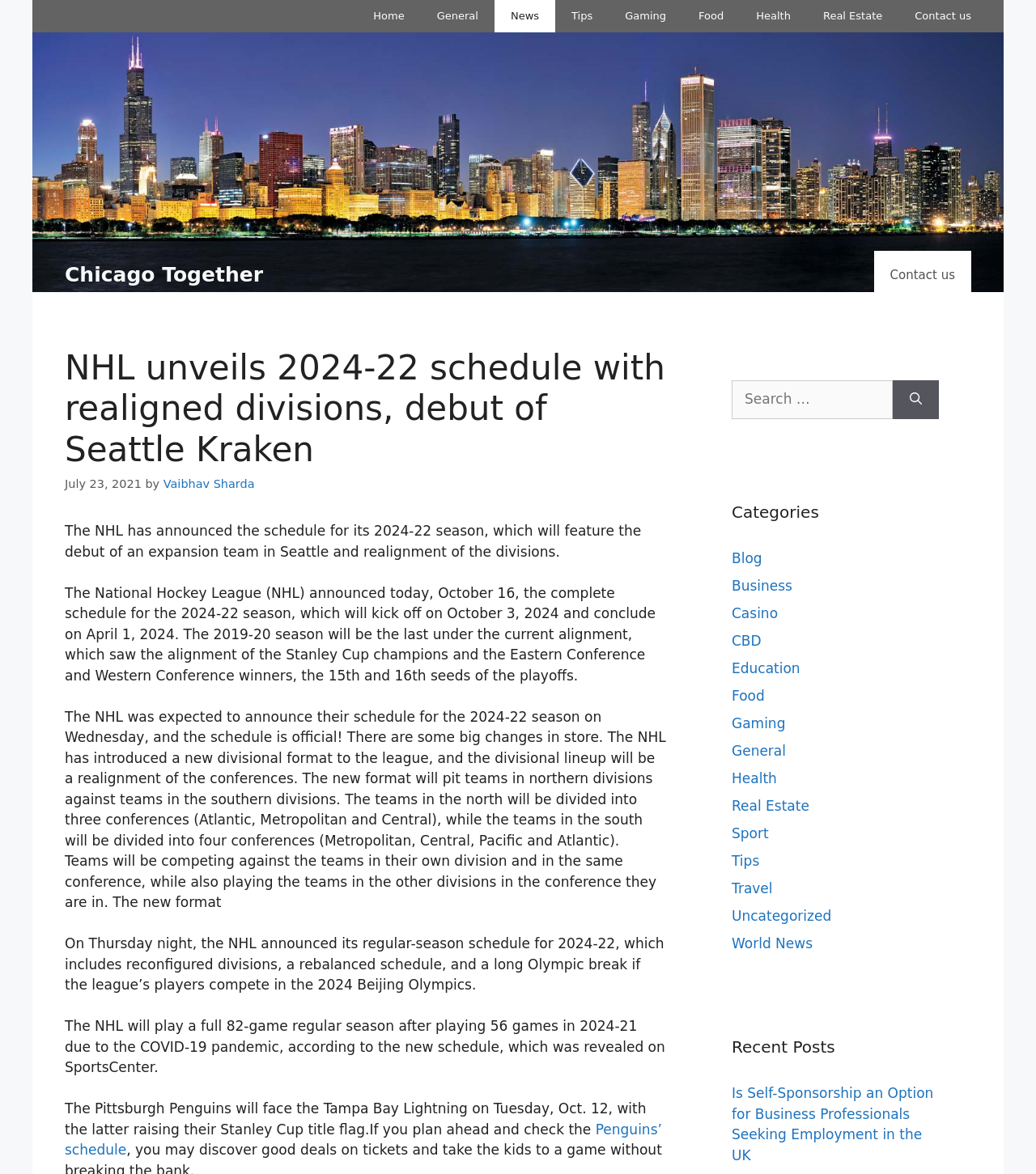Using the information shown in the image, answer the question with as much detail as possible: How many games will each team play in the 2024-22 season?

The question asks about the number of games each team will play in the 2024-22 season. The answer can be found in the paragraph that starts with 'The NHL will play a full 82-game regular season...'.